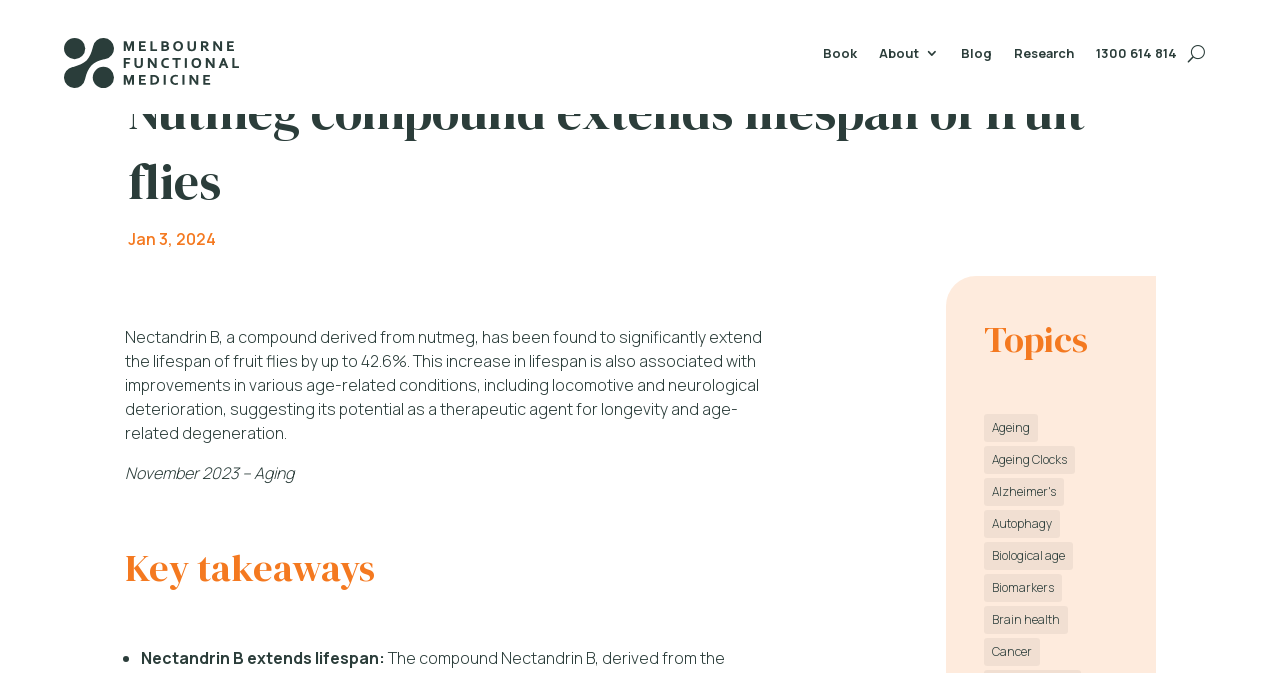Locate the bounding box coordinates of the region to be clicked to comply with the following instruction: "Click the Melbourne Functional Medicine logo". The coordinates must be four float numbers between 0 and 1, in the form [left, top, right, bottom].

[0.05, 0.057, 0.238, 0.131]